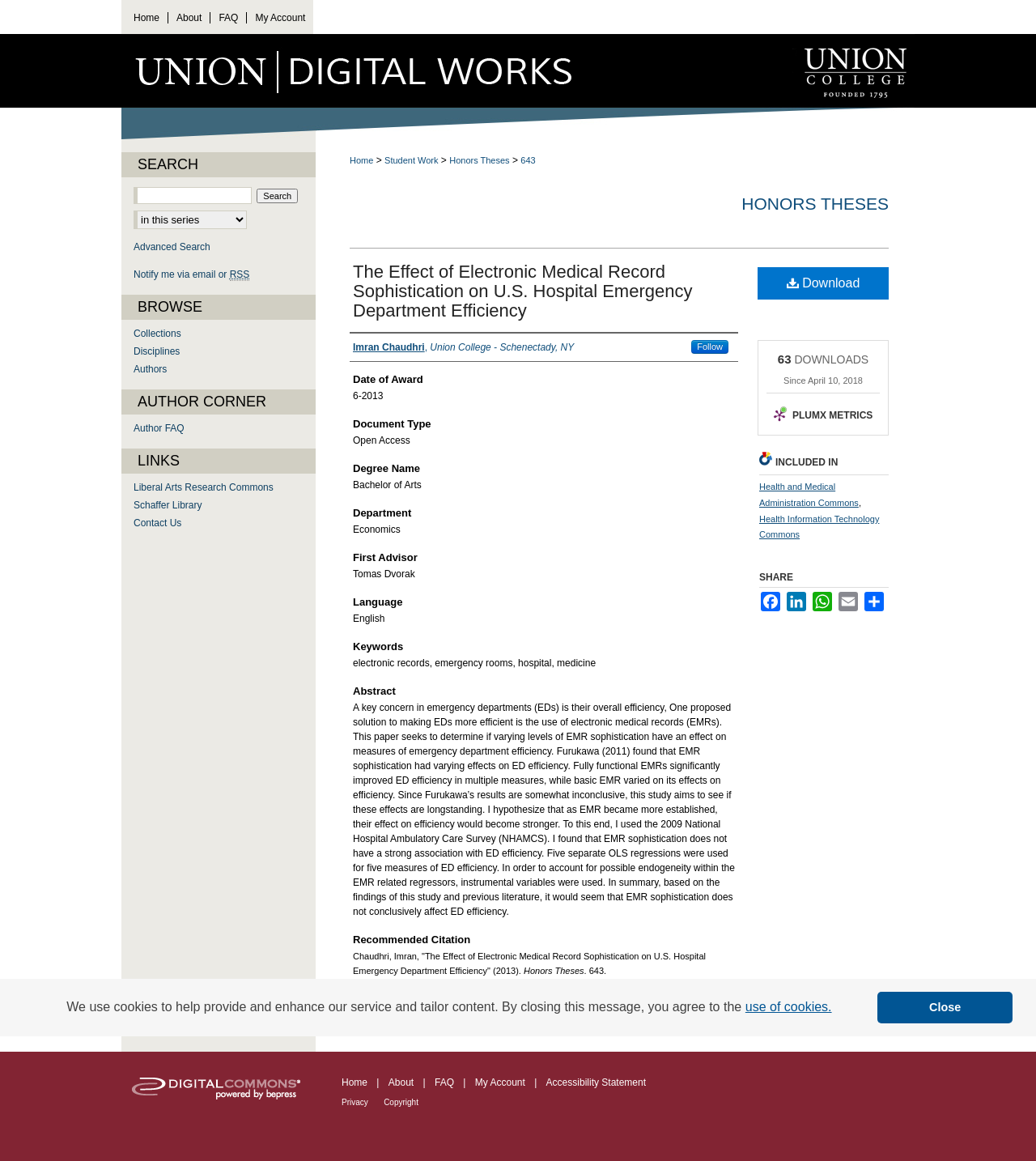Give a concise answer using only one word or phrase for this question:
What is the degree name of the author?

Bachelor of Arts